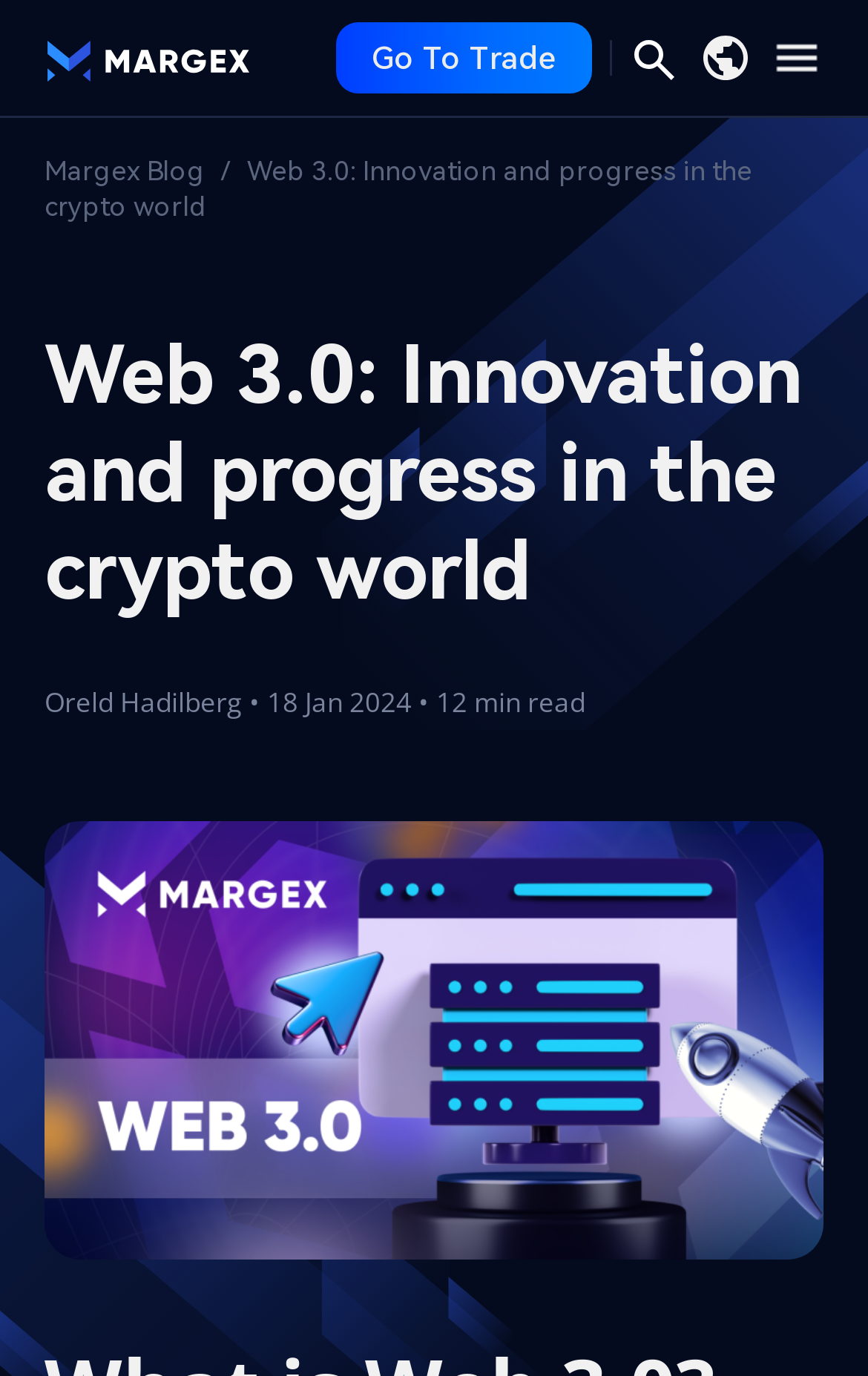How long does it take to read the article?
Analyze the image and deliver a detailed answer to the question.

I determined the answer by looking at the static text element with the text '• 18 Jan 2024 • 12 min read' and its corresponding bounding box coordinates [0.279, 0.496, 0.674, 0.524], which provides information about the article's reading time.